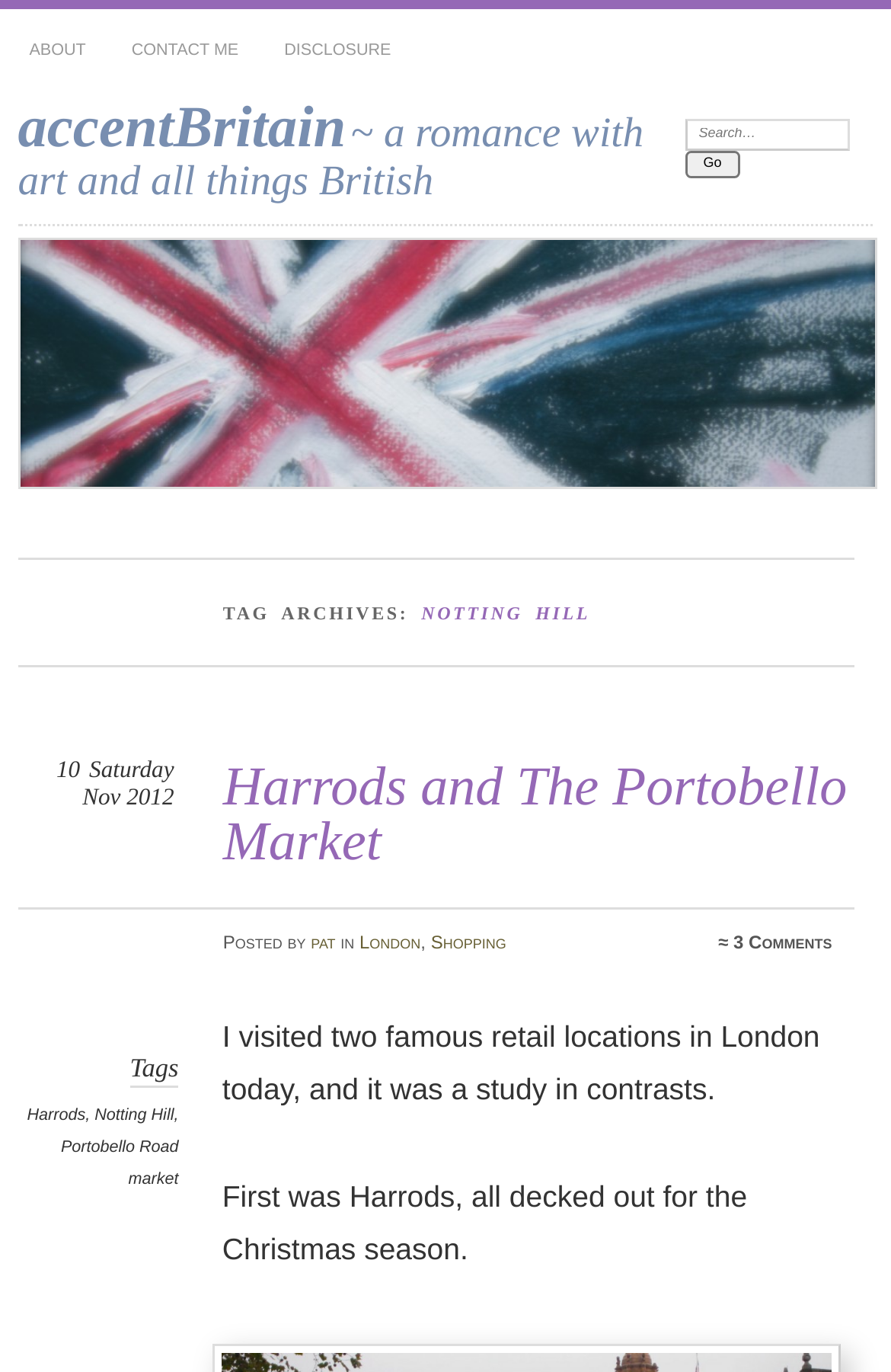Could you provide the bounding box coordinates for the portion of the screen to click to complete this instruction: "Search for something"?

[0.769, 0.087, 0.955, 0.11]